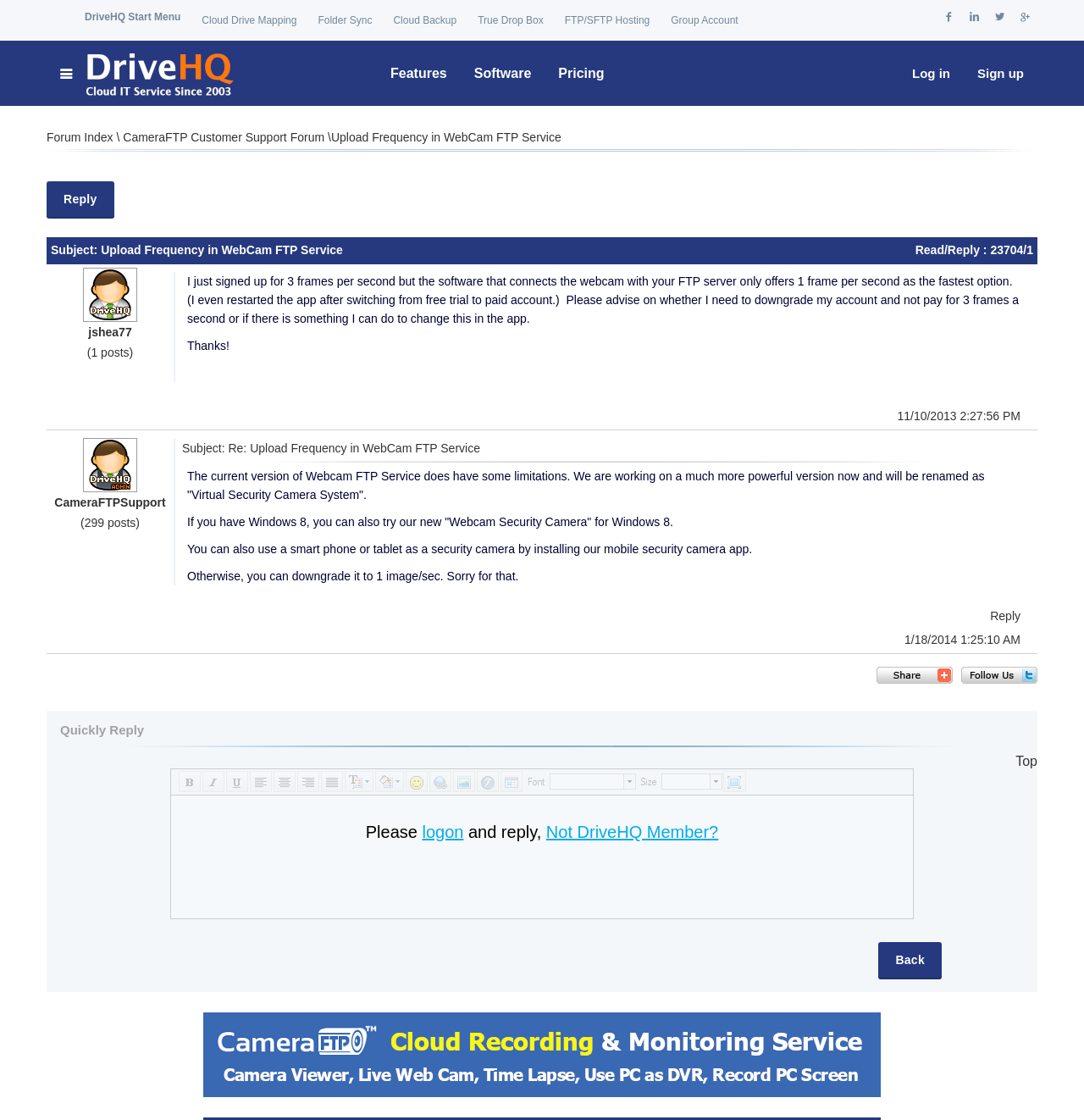Please provide a detailed answer to the question below by examining the image:
What is the name of the new app mentioned in the thread?

I found the answer by reading the text in the reply from 'CameraFTPSupport', which mentions 'Virtual Security Camera System' as a new app that is being worked on.